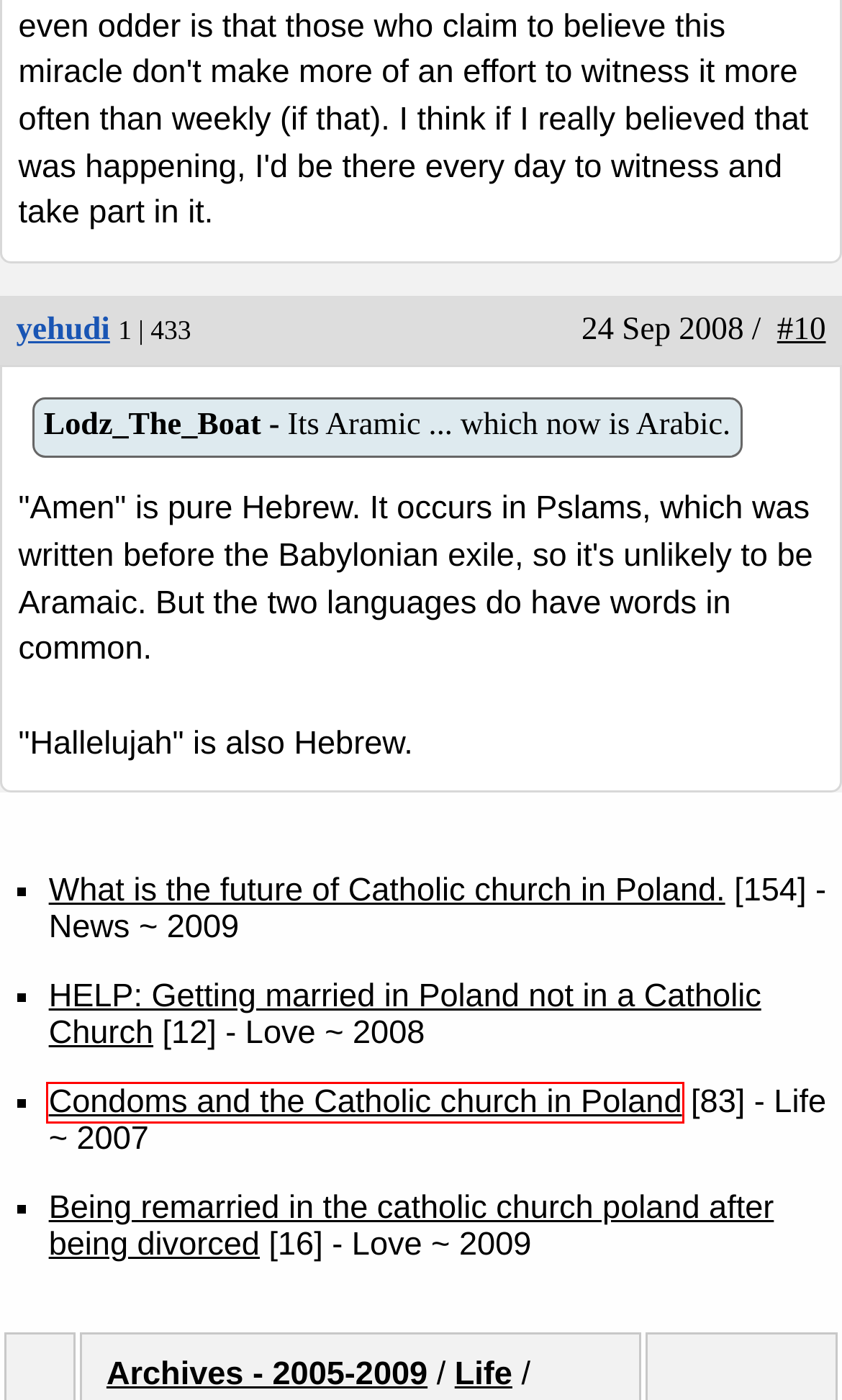You’re provided with a screenshot of a webpage that has a red bounding box around an element. Choose the best matching webpage description for the new page after clicking the element in the red box. The options are:
A. What is the future of Catholic church in Poland.
B. Archives - 2005-2009
C. HELP: Getting married in Poland not in a Catholic Church
D. Everything about Poland
E. Being remarried in the catholic church poland after being divorced
F. Condoms and the Catholic church in Poland
G. Life
H. Qacer - Profile

F